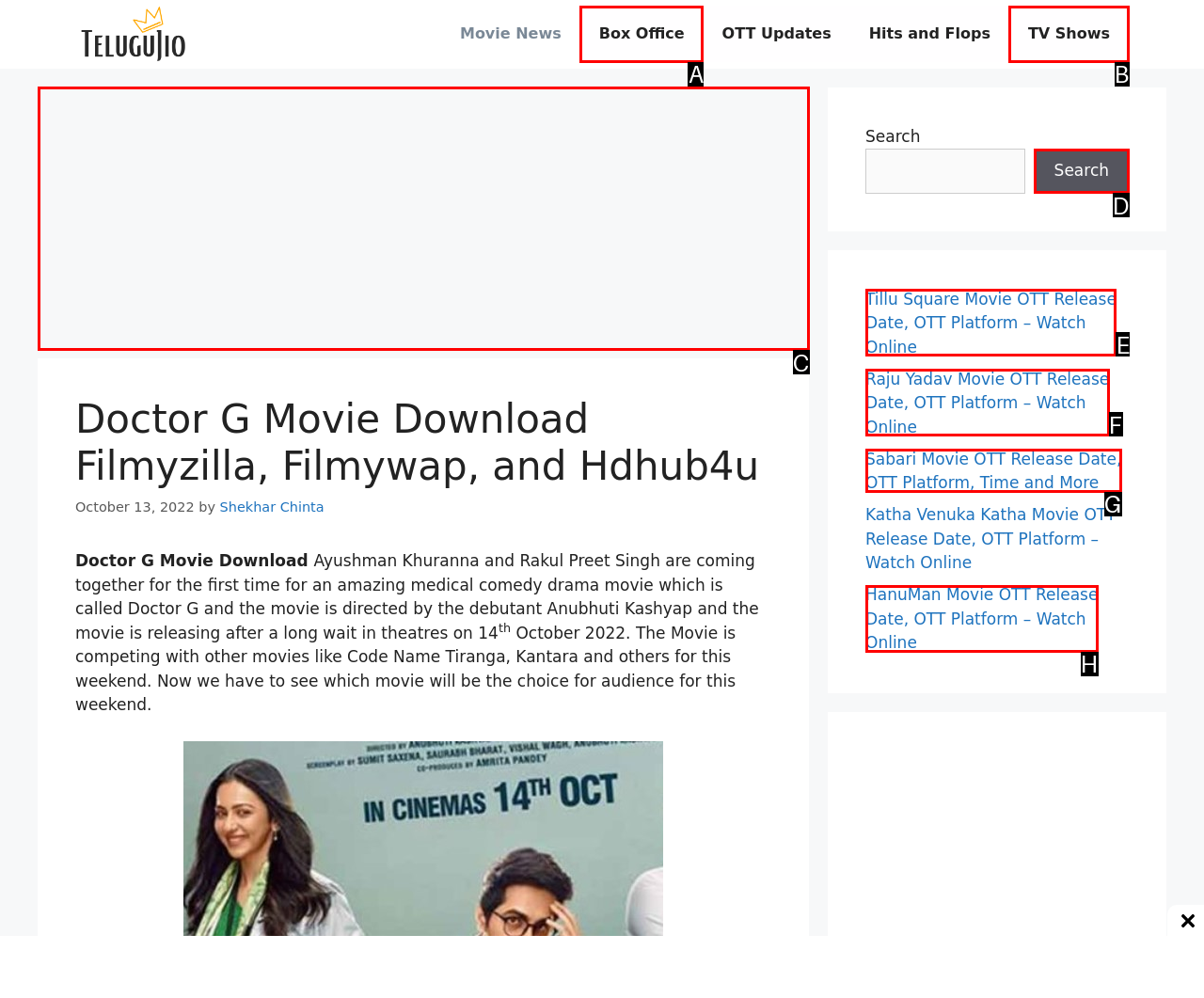Find the option that matches this description: aria-label="Advertisement" name="aswift_1" title="Advertisement"
Provide the matching option's letter directly.

C